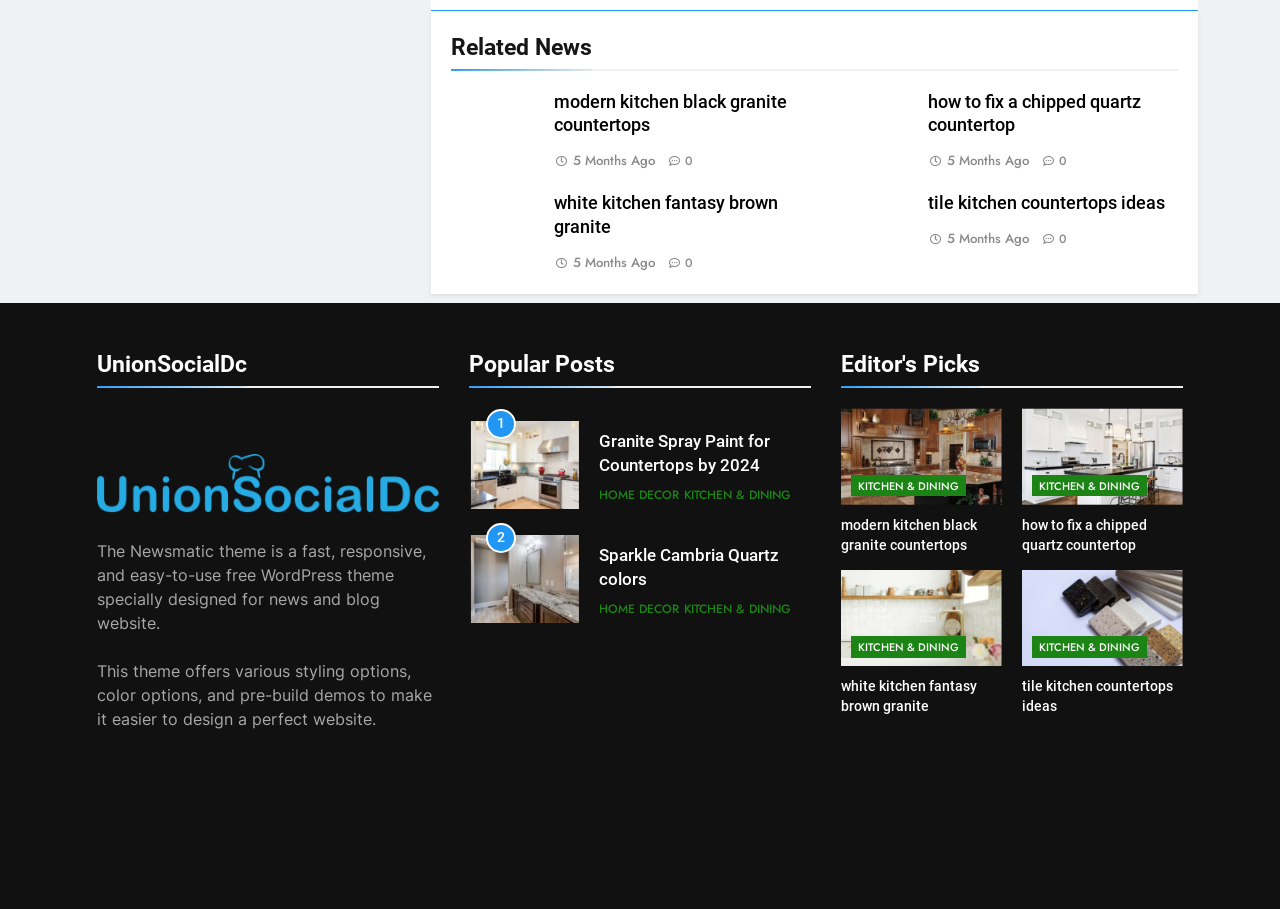How many articles are there in the 'Popular Posts' section?
Based on the content of the image, thoroughly explain and answer the question.

This question can be answered by looking at the 'Popular Posts' section, which contains two articles with headings 'Granite Spray Paint for Countertops by 2024' and 'Sparkle Cambria Quartz colors'.